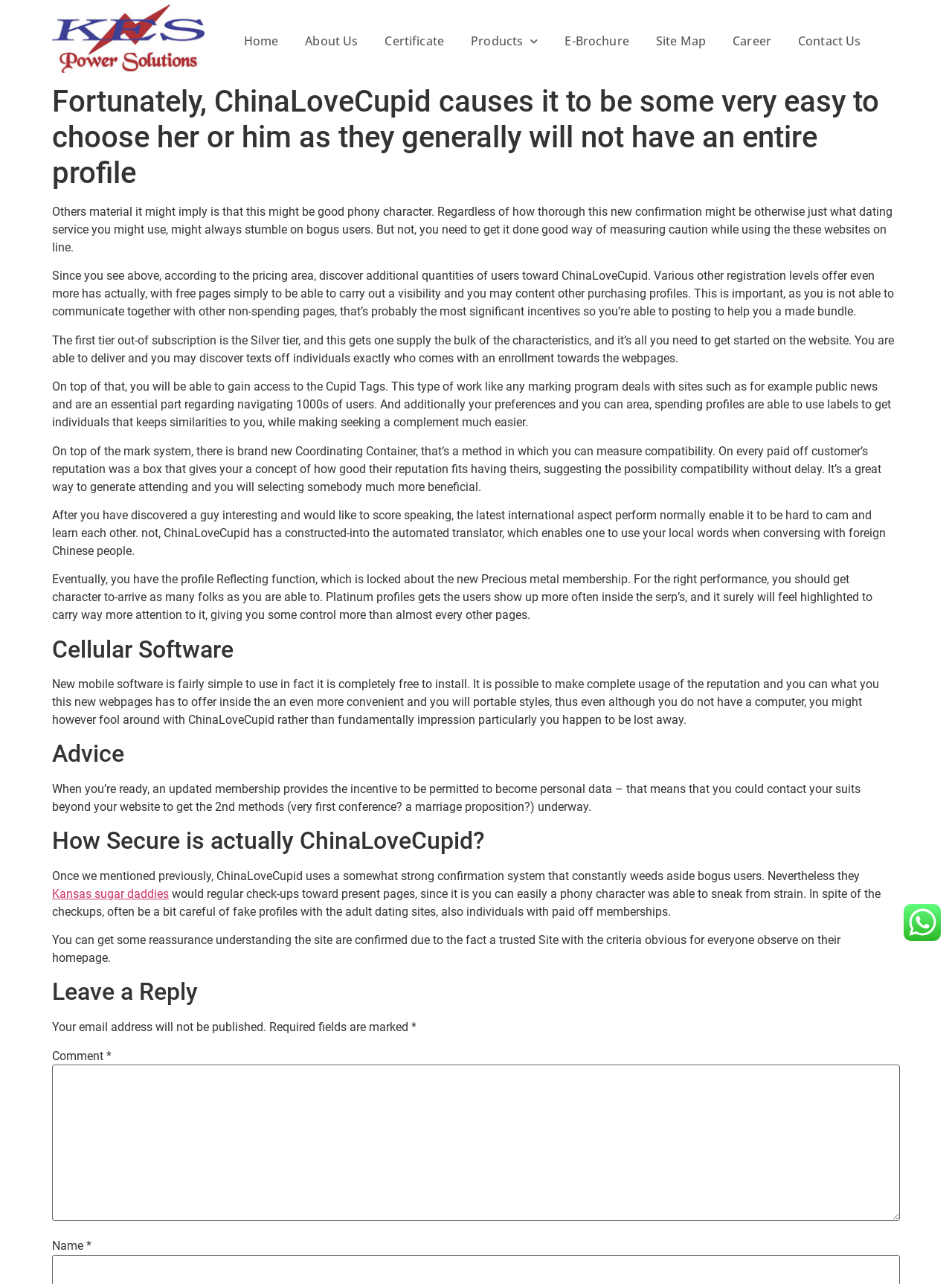Specify the bounding box coordinates of the region I need to click to perform the following instruction: "Click the 'Products' link". The coordinates must be four float numbers in the range of 0 to 1, i.e., [left, top, right, bottom].

[0.481, 0.022, 0.579, 0.043]